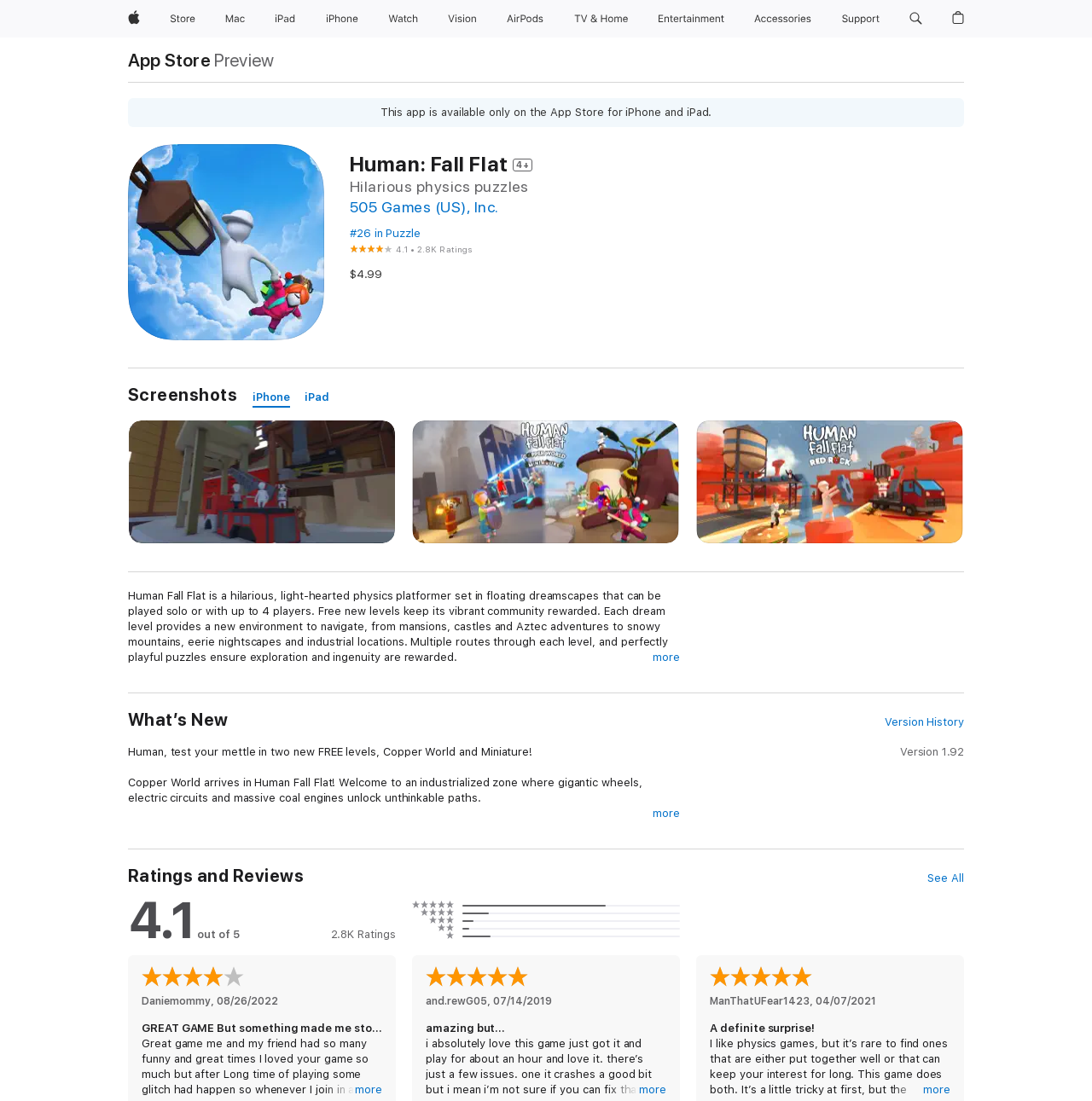What is the rating of the app?
Based on the visual details in the image, please answer the question thoroughly.

The rating of the app can be found in the section below the heading 'Human: Fall Flat 4+', which displays the rating of the app as 4.1 out of 5, along with the number of ratings, 2.8K.